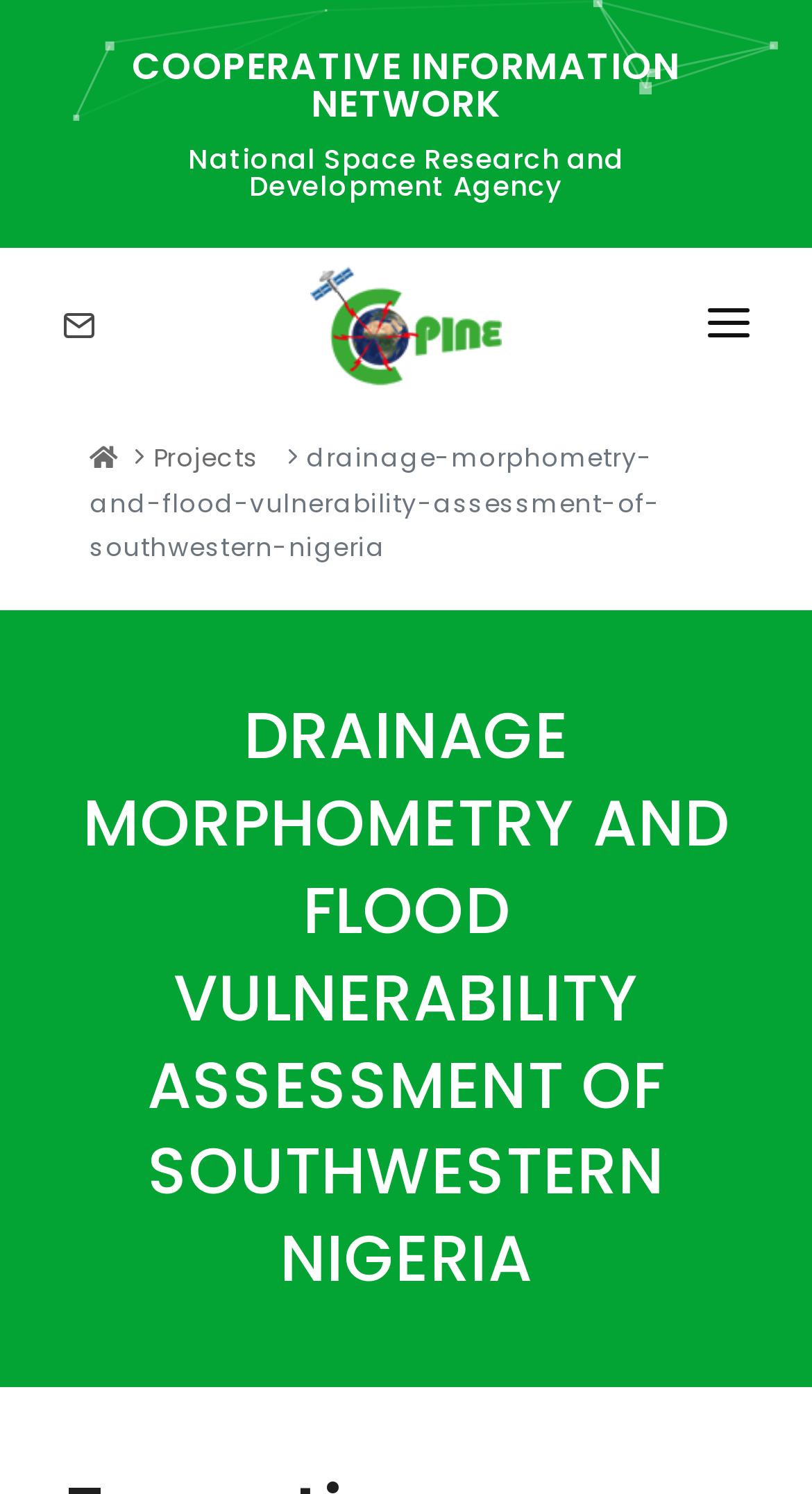How many levels of navigation are there?
Based on the image, answer the question with a single word or brief phrase.

2